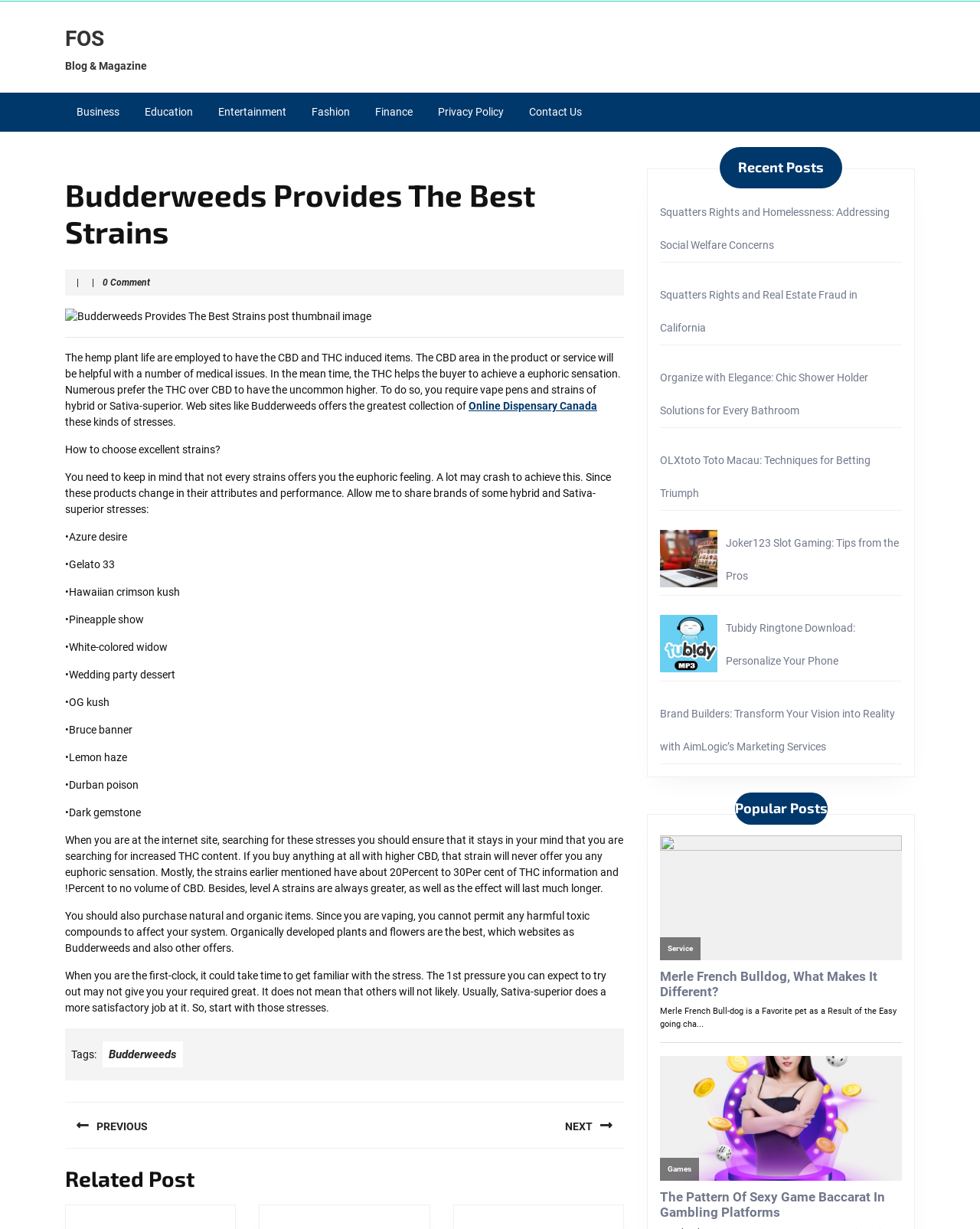Find the bounding box coordinates for the area you need to click to carry out the instruction: "Click on the 'Next post:' link". The coordinates should be four float numbers between 0 and 1, indicated as [left, top, right, bottom].

[0.352, 0.896, 0.637, 0.934]